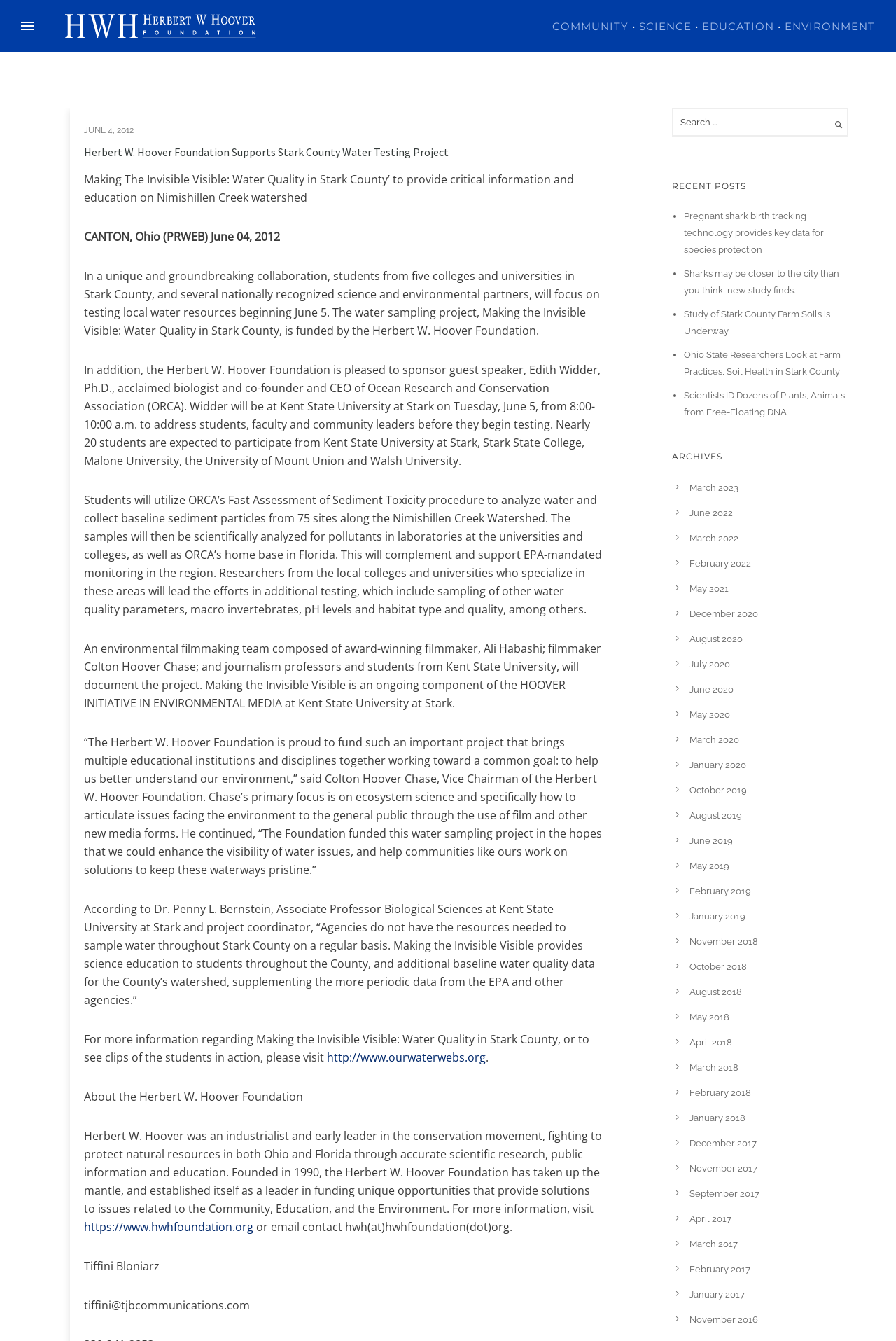What is the title or heading displayed on the webpage?

Other Coverage on this Event